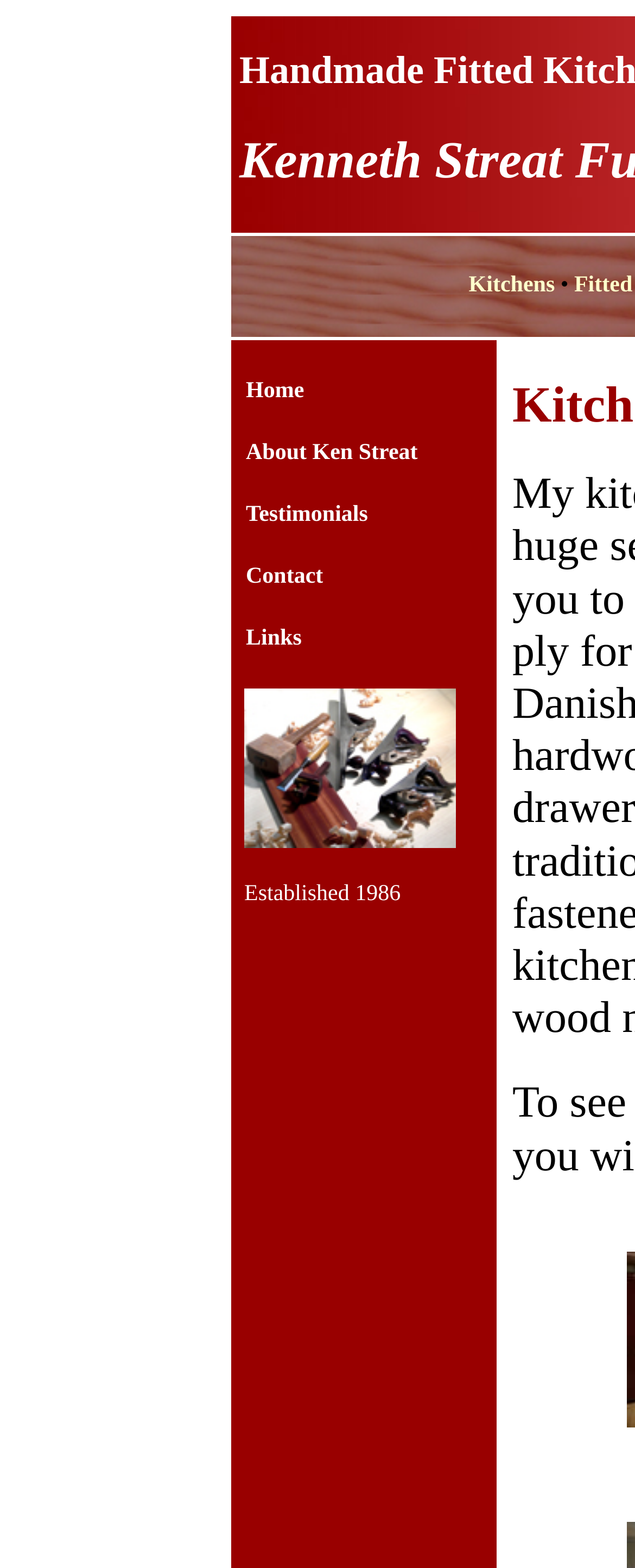What is the year the business was established?
Based on the content of the image, thoroughly explain and answer the question.

I found the answer by looking at the static text element that says 'Established 1986'.